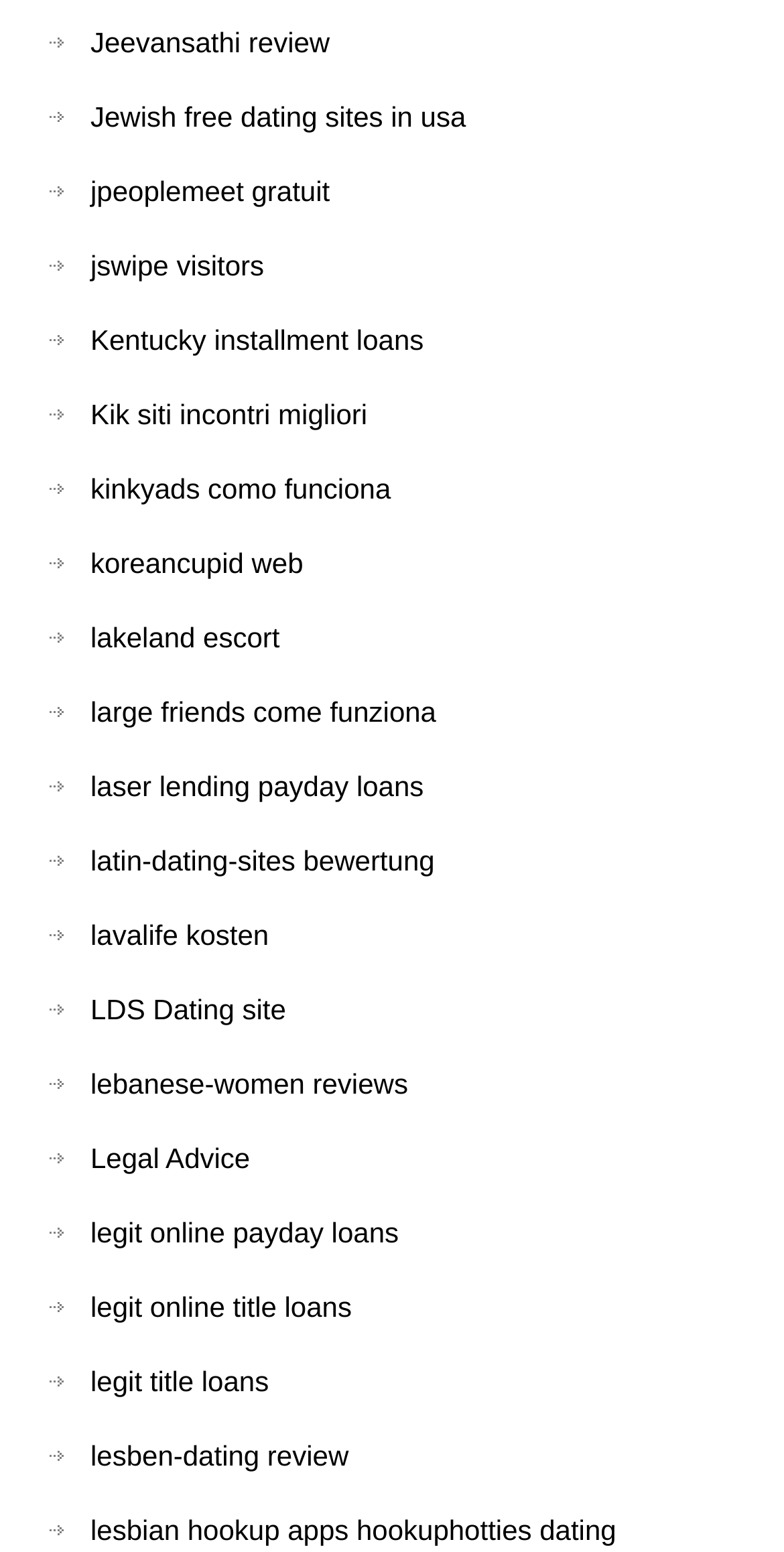What is the main purpose of this webpage?
Based on the screenshot, respond with a single word or phrase.

Dating and loan reviews